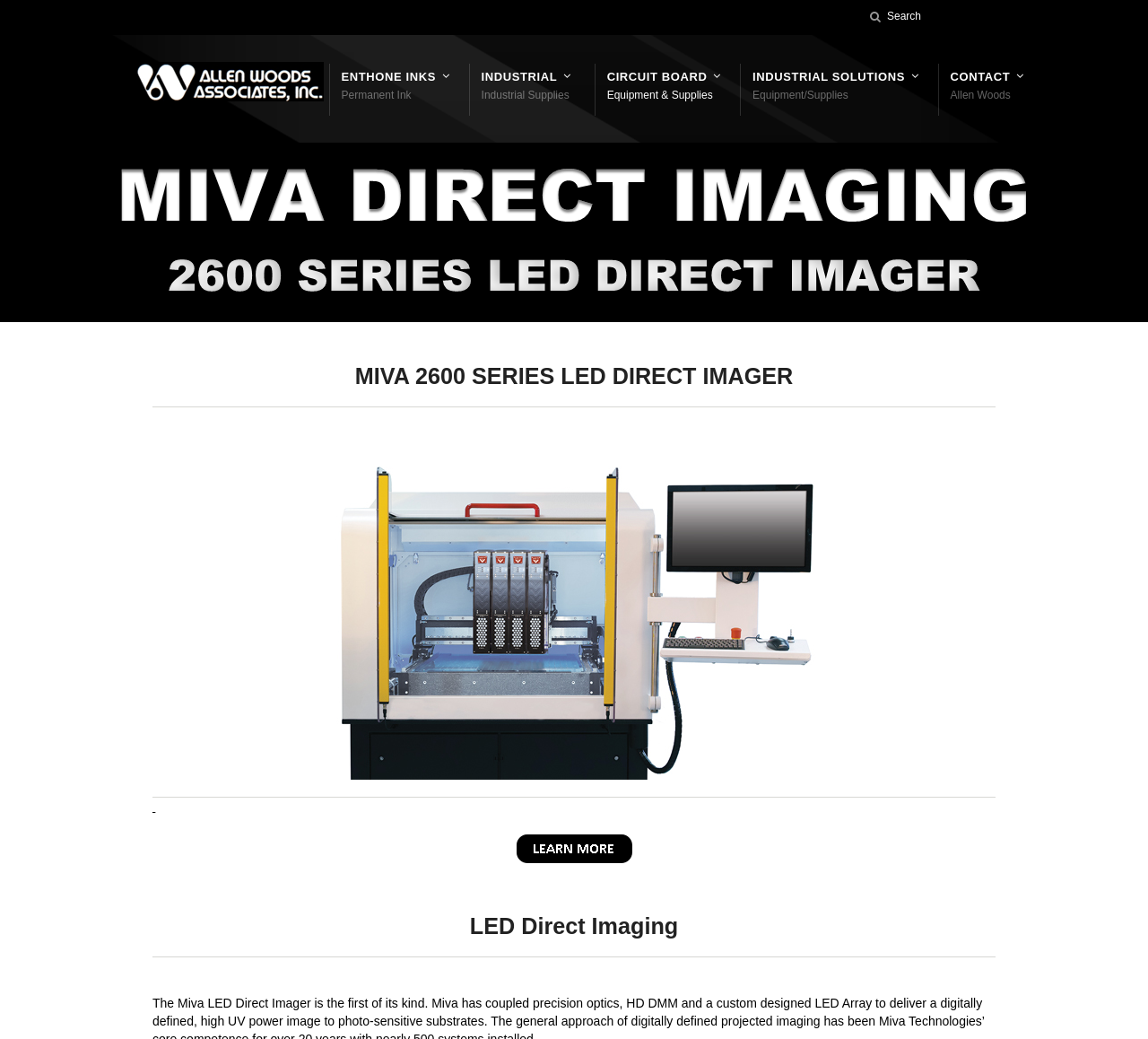Locate the bounding box coordinates of the area that needs to be clicked to fulfill the following instruction: "View MIVA 2600 SERIES LED DIRECT IMAGER details". The coordinates should be in the format of four float numbers between 0 and 1, namely [left, top, right, bottom].

[0.133, 0.349, 0.867, 0.375]